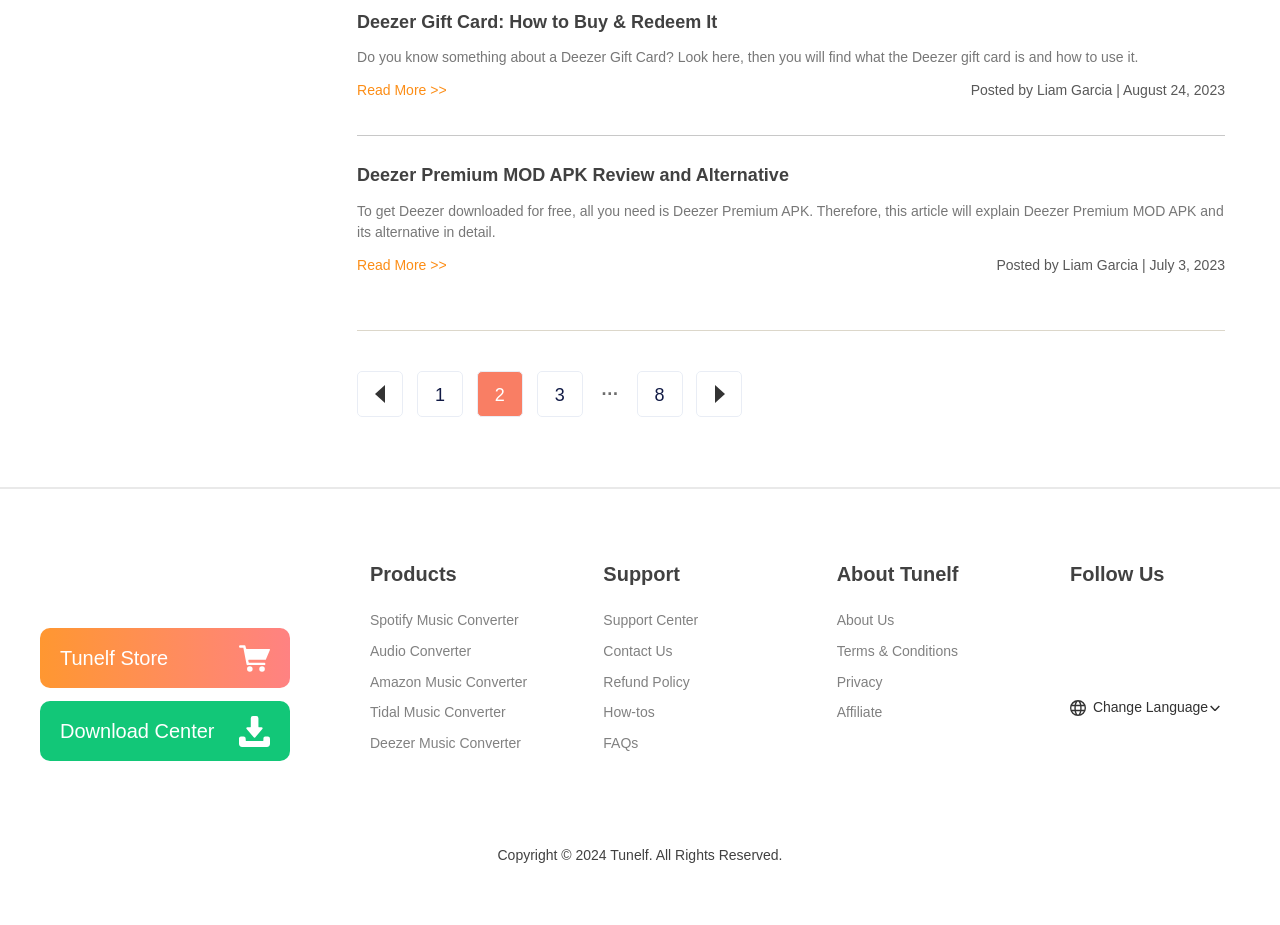Please locate the bounding box coordinates of the element that needs to be clicked to achieve the following instruction: "Go to the 'Posts' navigation page". The coordinates should be four float numbers between 0 and 1, i.e., [left, top, right, bottom].

[0.279, 0.401, 0.588, 0.451]